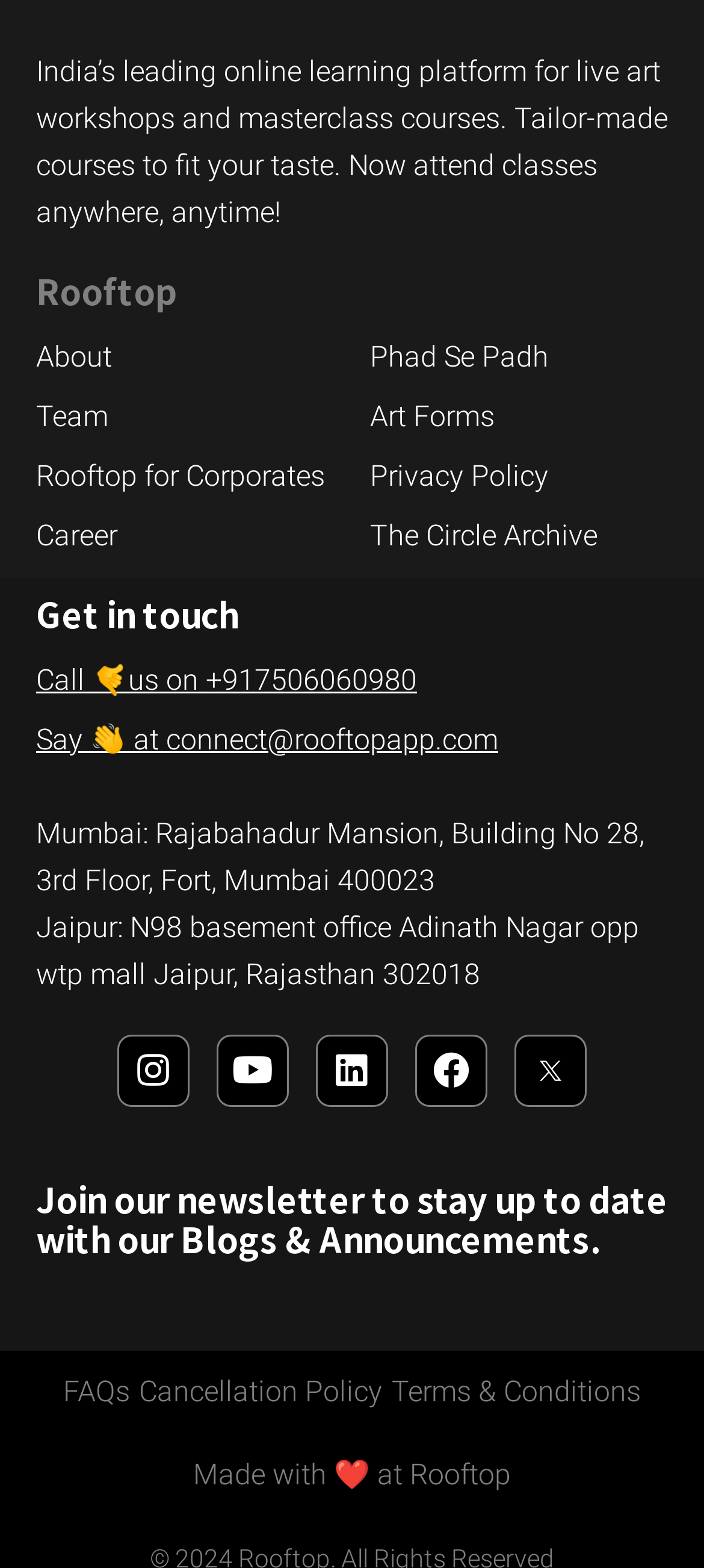How many social media links are provided?
Refer to the image and answer the question using a single word or phrase.

4